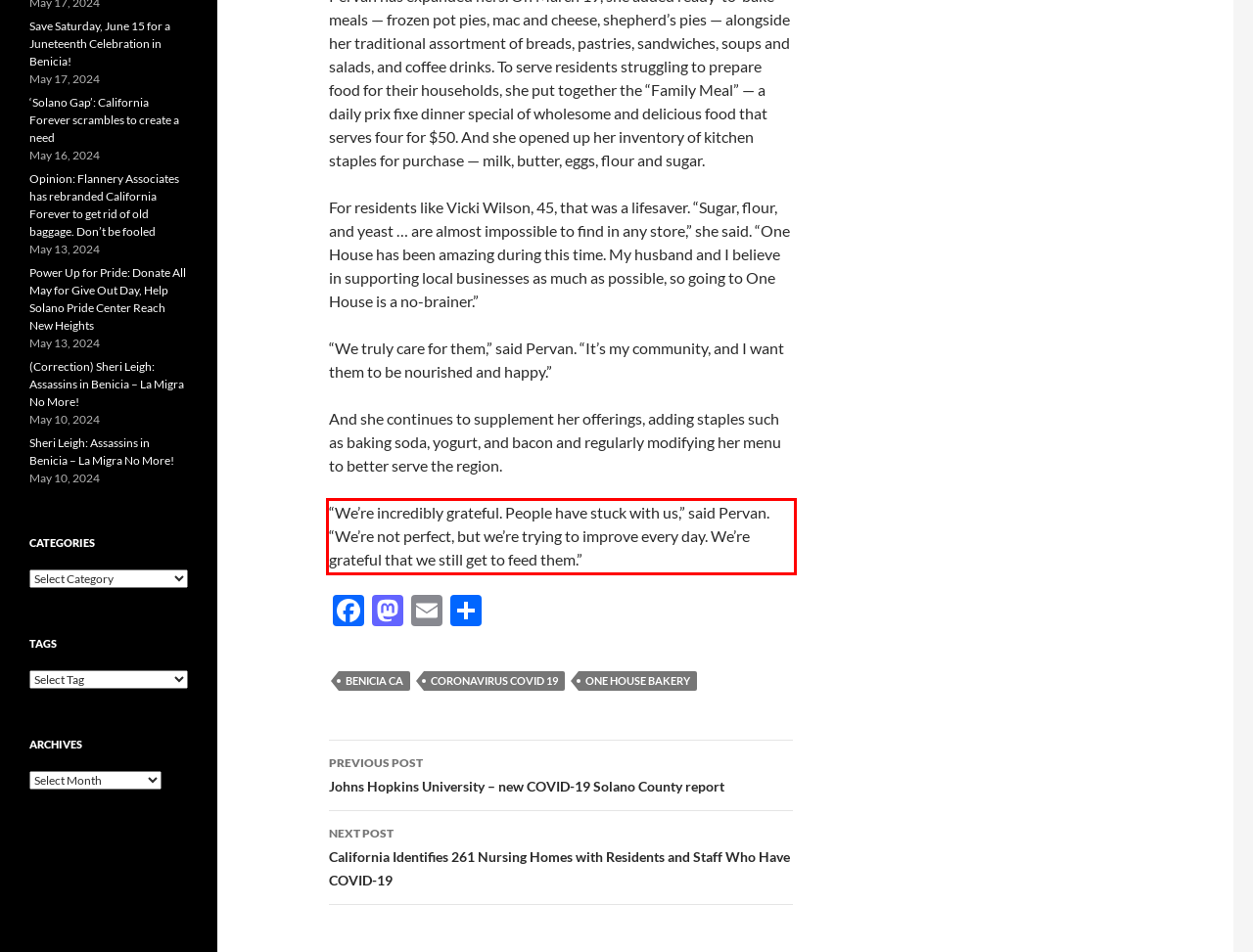Please perform OCR on the UI element surrounded by the red bounding box in the given webpage screenshot and extract its text content.

“We’re incredibly grateful. People have stuck with us,” said Pervan. “We’re not perfect, but we’re trying to improve every day. We’re grateful that we still get to feed them.”